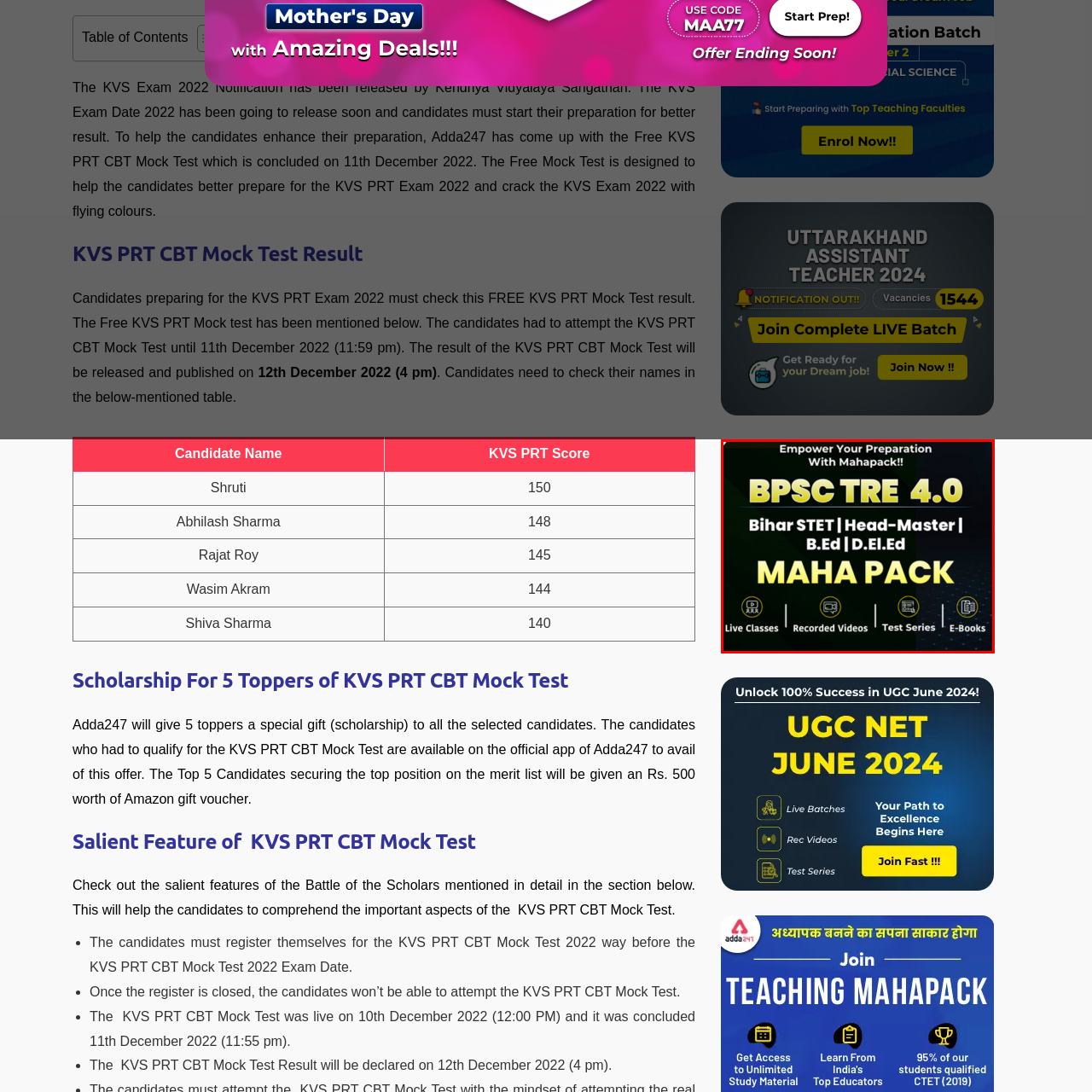What is the purpose of the BPSC TRE 4.0 Maha Pack?
Carefully look at the image inside the red bounding box and answer the question in a detailed manner using the visual details present.

The BPSC TRE 4.0 Maha Pack is designed to support candidates preparing for various educational examinations in Bihar, including the Bihar STET, Head-Master positions, and programs related to B.Ed and D.El.Ed.